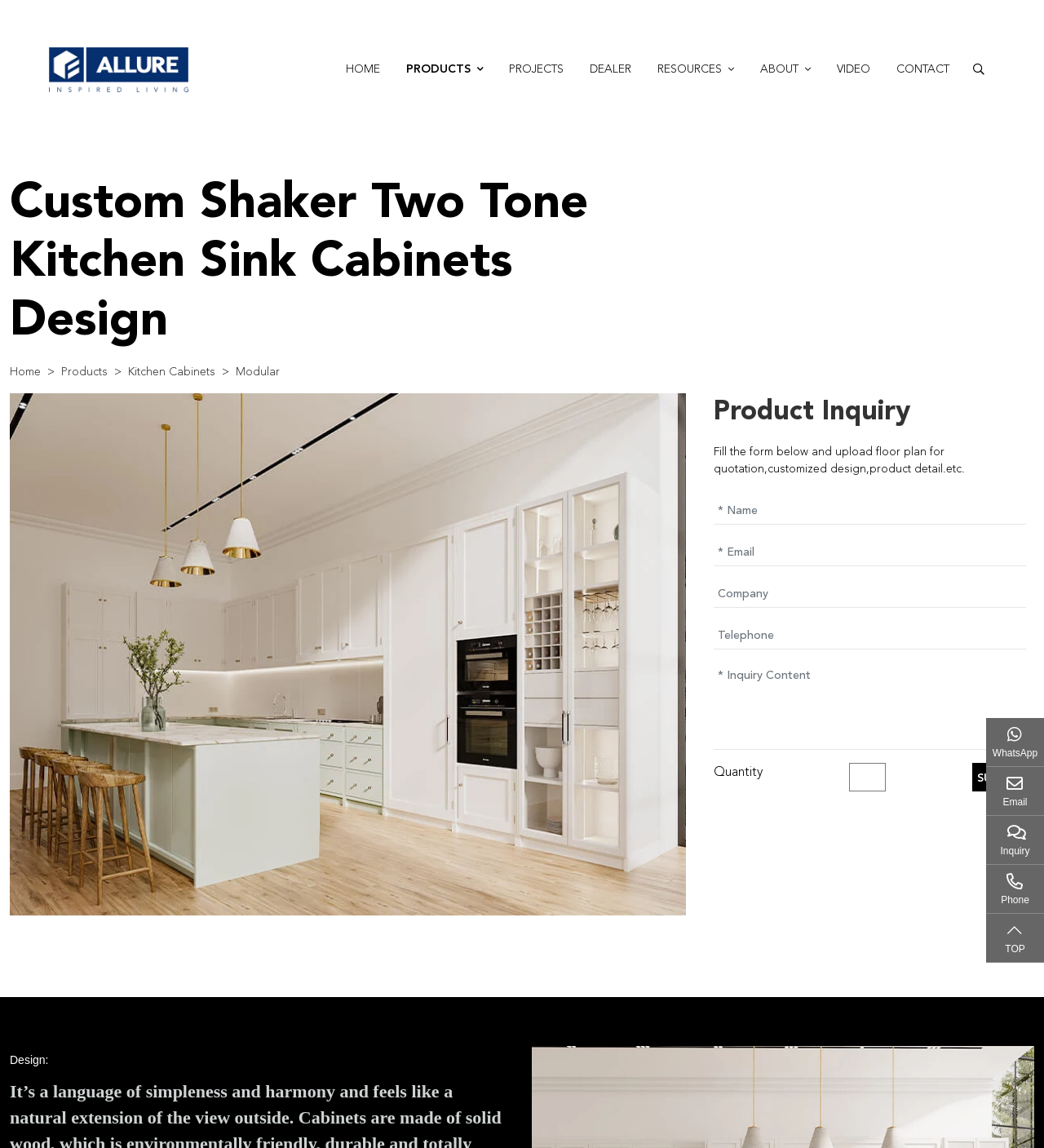Using the provided element description: "Home", identify the bounding box coordinates. The coordinates should be four floats between 0 and 1 in the order [left, top, right, bottom].

[0.319, 0.028, 0.377, 0.093]